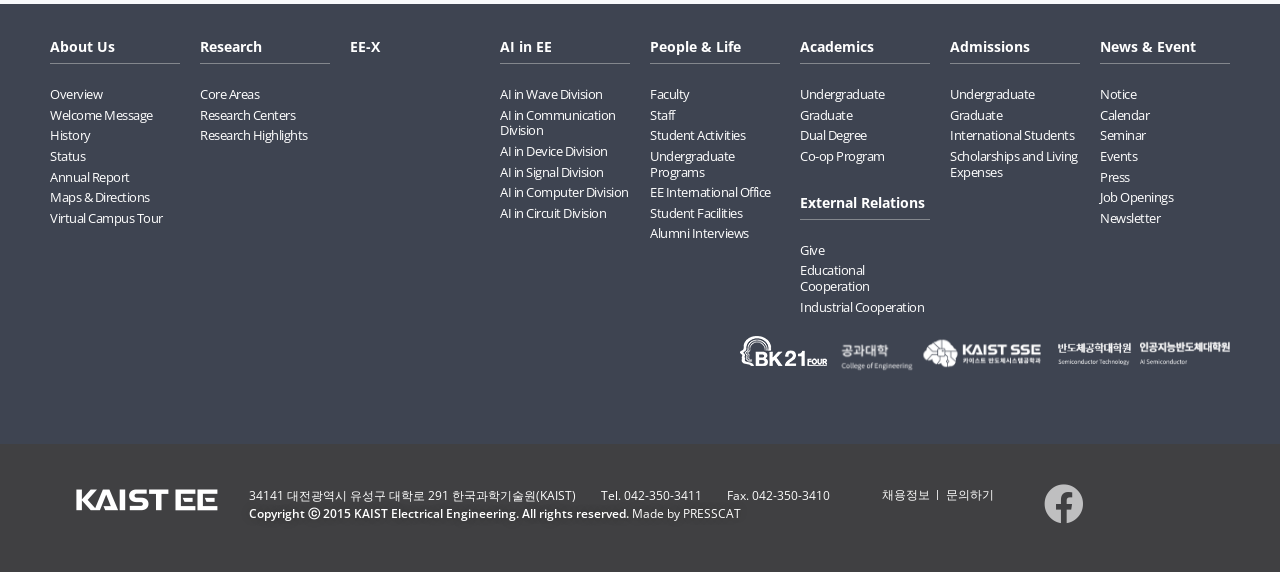What is the last link in the 'About Us' section?
Using the image, give a concise answer in the form of a single word or short phrase.

Virtual Campus Tour